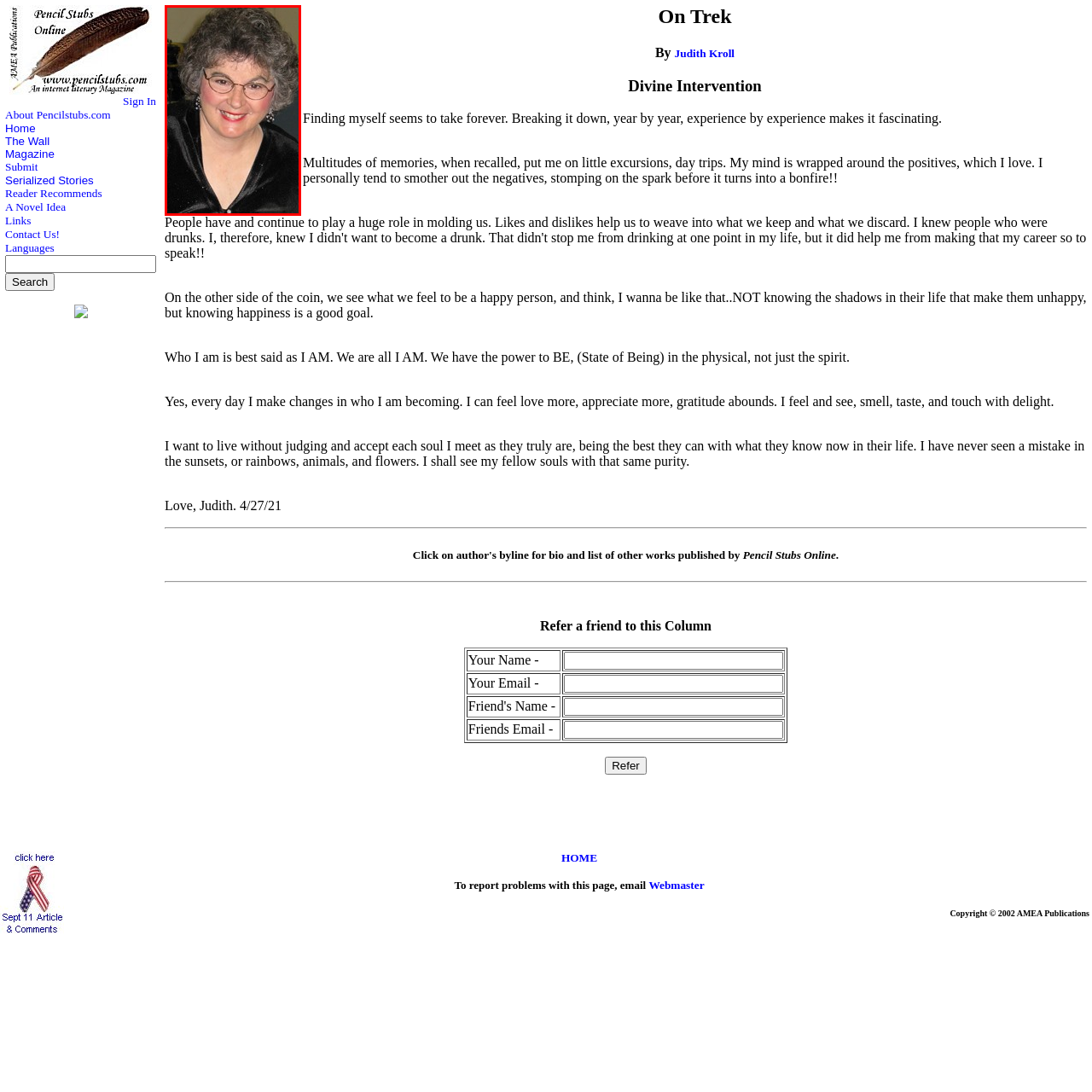Provide a thorough description of the image enclosed within the red border.

The image features a woman with curly gray hair, wearing glasses and a black top embellished with sparkles. She has a warm smile and gentle expression, conveying a friendly and approachable demeanor. This portrait complements an article titled "On Trek" by Judith Kroll, where she shares personal reflections and insights on the journey of self-discovery and acceptance. The article emphasizes the importance of positivity and personal growth, with Kroll's thoughtful narrative revealing her experiences and feelings about happiness and connection with others.